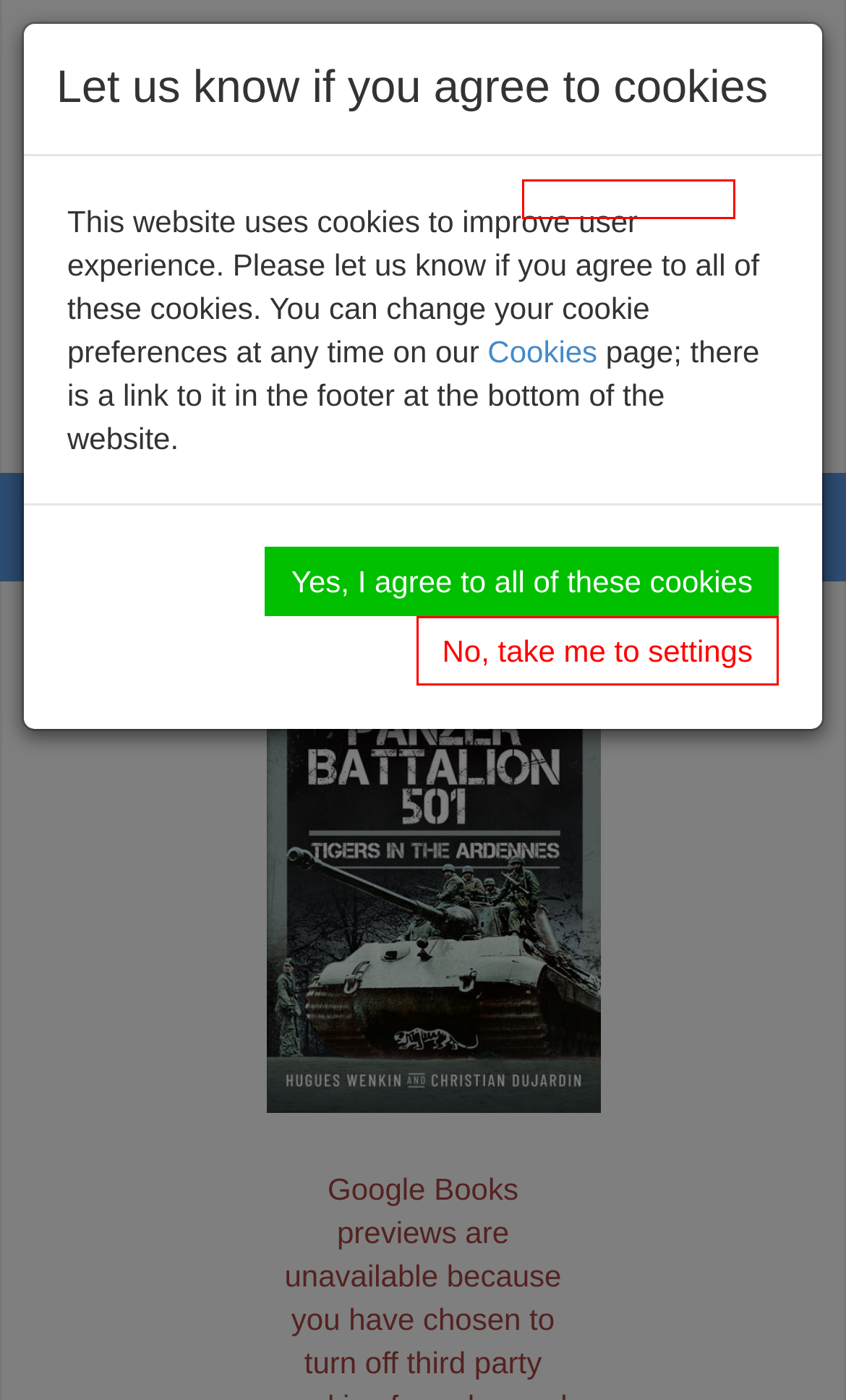Examine the screenshot of a webpage with a red bounding box around a UI element. Your task is to identify the webpage description that best corresponds to the new webpage after clicking the specified element. The given options are:
A. Pen and Sword Books: Loyalty Scheme
B. Pen and Sword Books: Write For Us
C. Pen and Sword Books: The Breakthrough of Kampfgruppe Peiper in the Battle of the Bulge - Hardback
D. Pen and Sword Books: Terms and Conditons
E. Pen and Sword Books: Military History and Nostalgia Book Publishers
F. Pen and Sword Books: Contact Us
G. Pen and Sword Books: By Century
H. Pen and Sword Books: Subscriptions

B